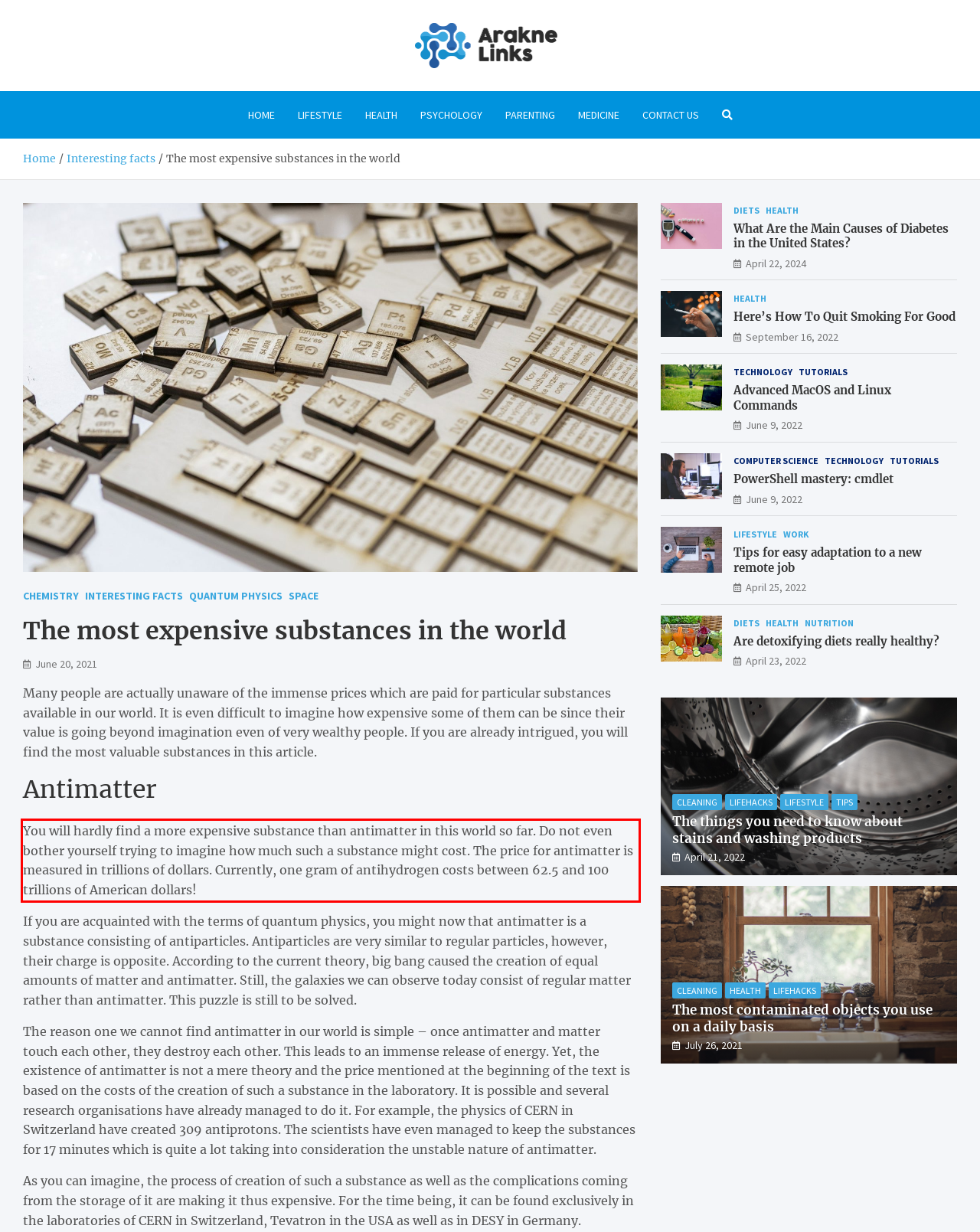You have a webpage screenshot with a red rectangle surrounding a UI element. Extract the text content from within this red bounding box.

You will hardly find a more expensive substance than antimatter in this world so far. Do not even bother yourself trying to imagine how much such a substance might cost. The price for antimatter is measured in trillions of dollars. Currently, one gram of antihydrogen costs between 62.5 and 100 trillions of American dollars!